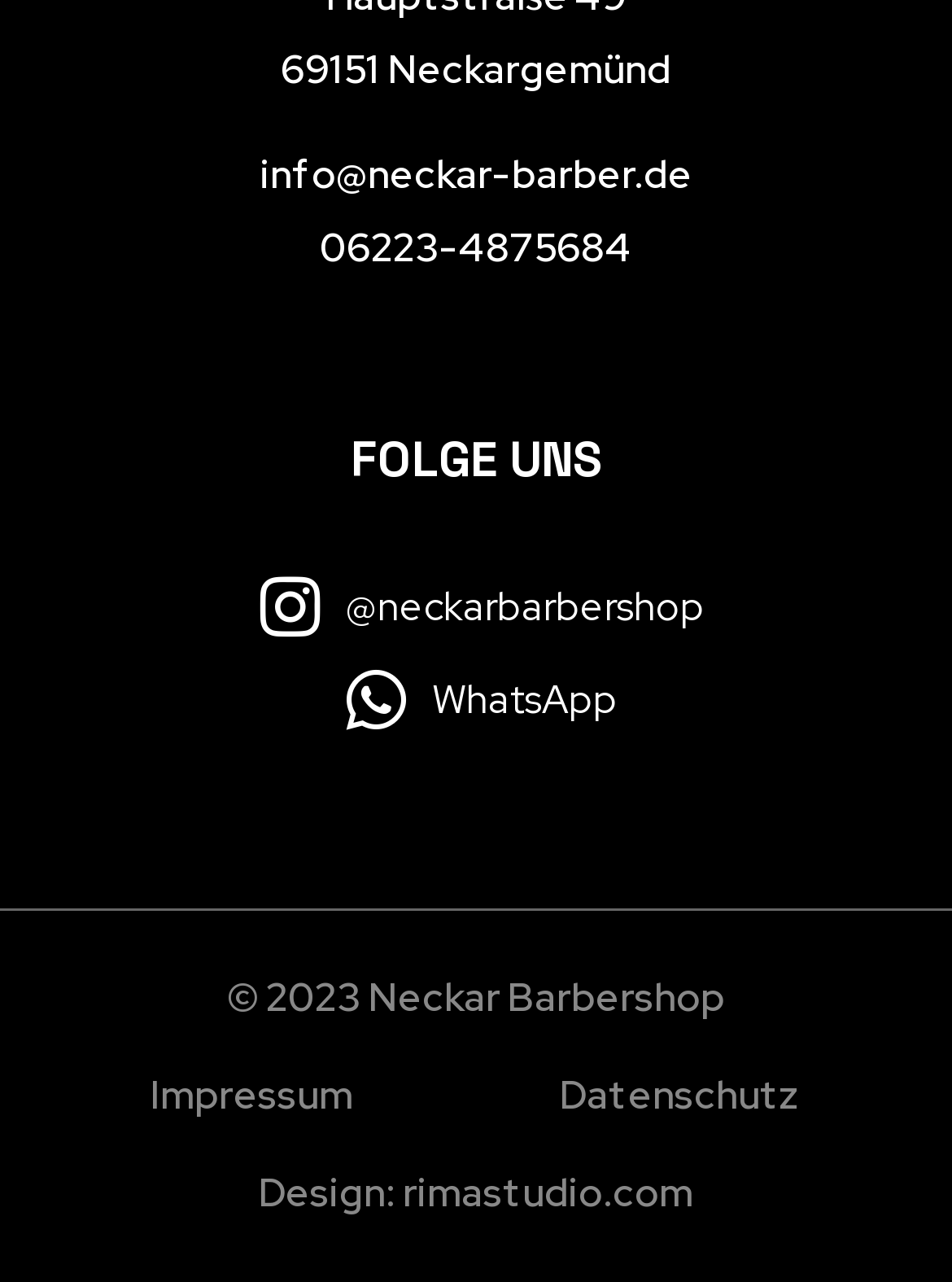Identify the bounding box coordinates for the UI element described as: "Impressum". The coordinates should be provided as four floats between 0 and 1: [left, top, right, bottom].

[0.158, 0.835, 0.371, 0.875]